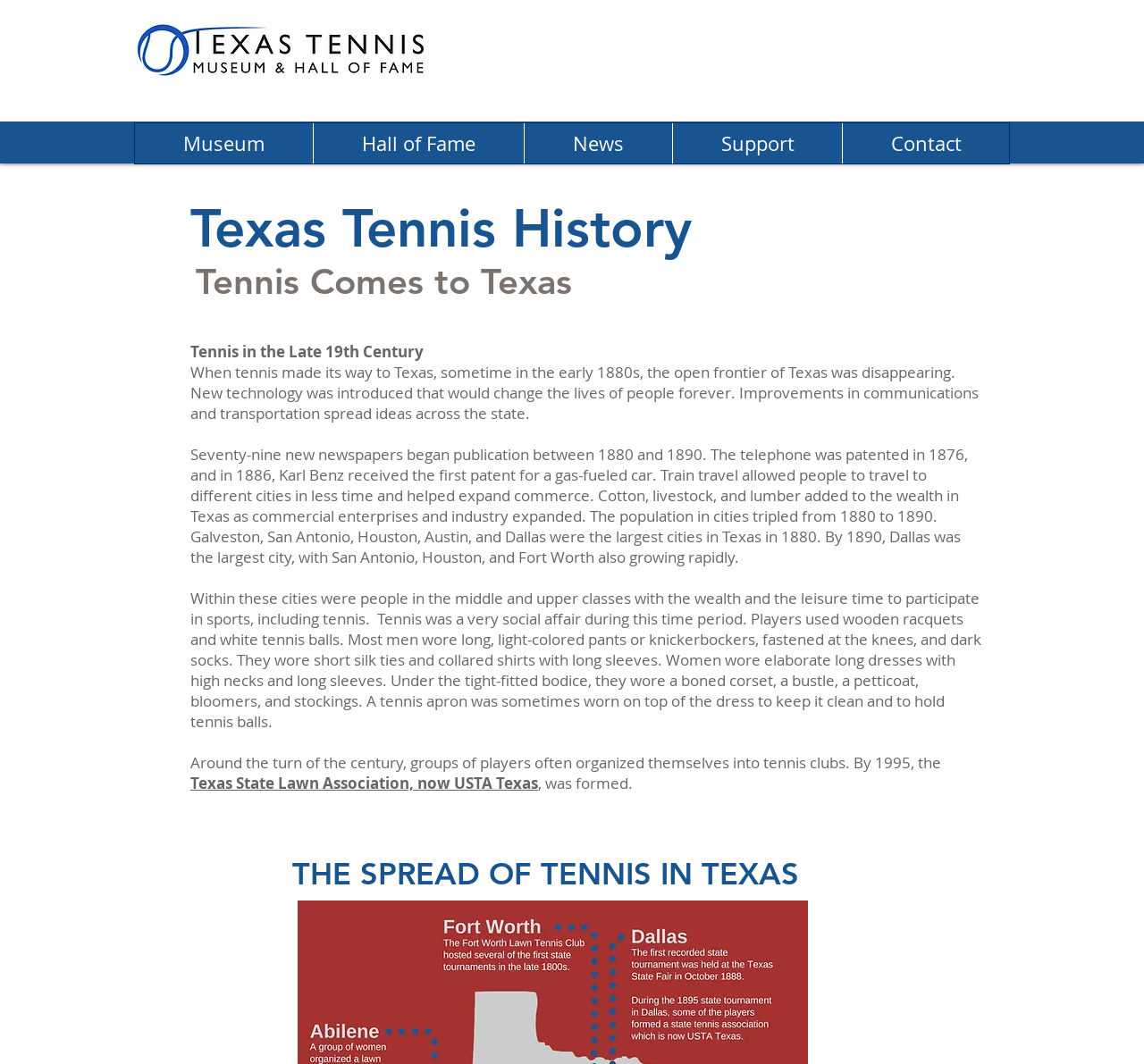What is the main topic of this webpage?
Please ensure your answer to the question is detailed and covers all necessary aspects.

Based on the webpage content, it appears that the main topic is the history and development of tennis in Texas, as evidenced by the headings 'Texas Tennis History' and 'THE SPREAD OF TENNIS IN TEXAS'.